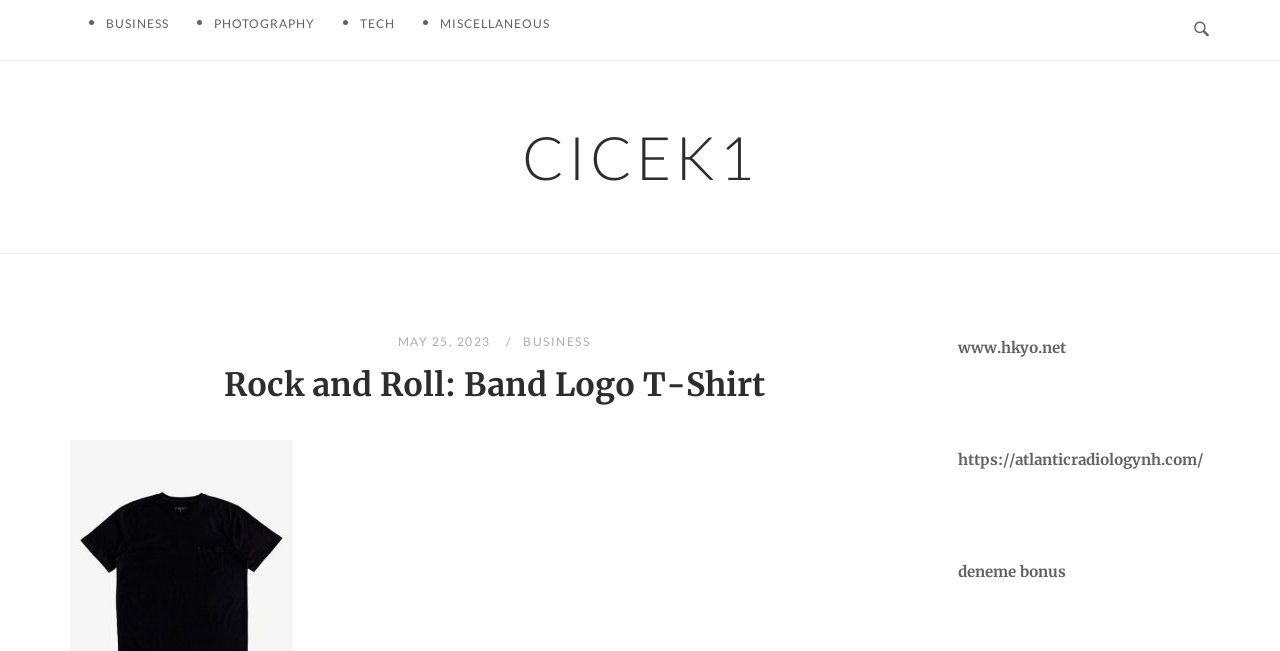What is the date mentioned on the webpage?
Examine the screenshot and reply with a single word or phrase.

MAY 25, 2023